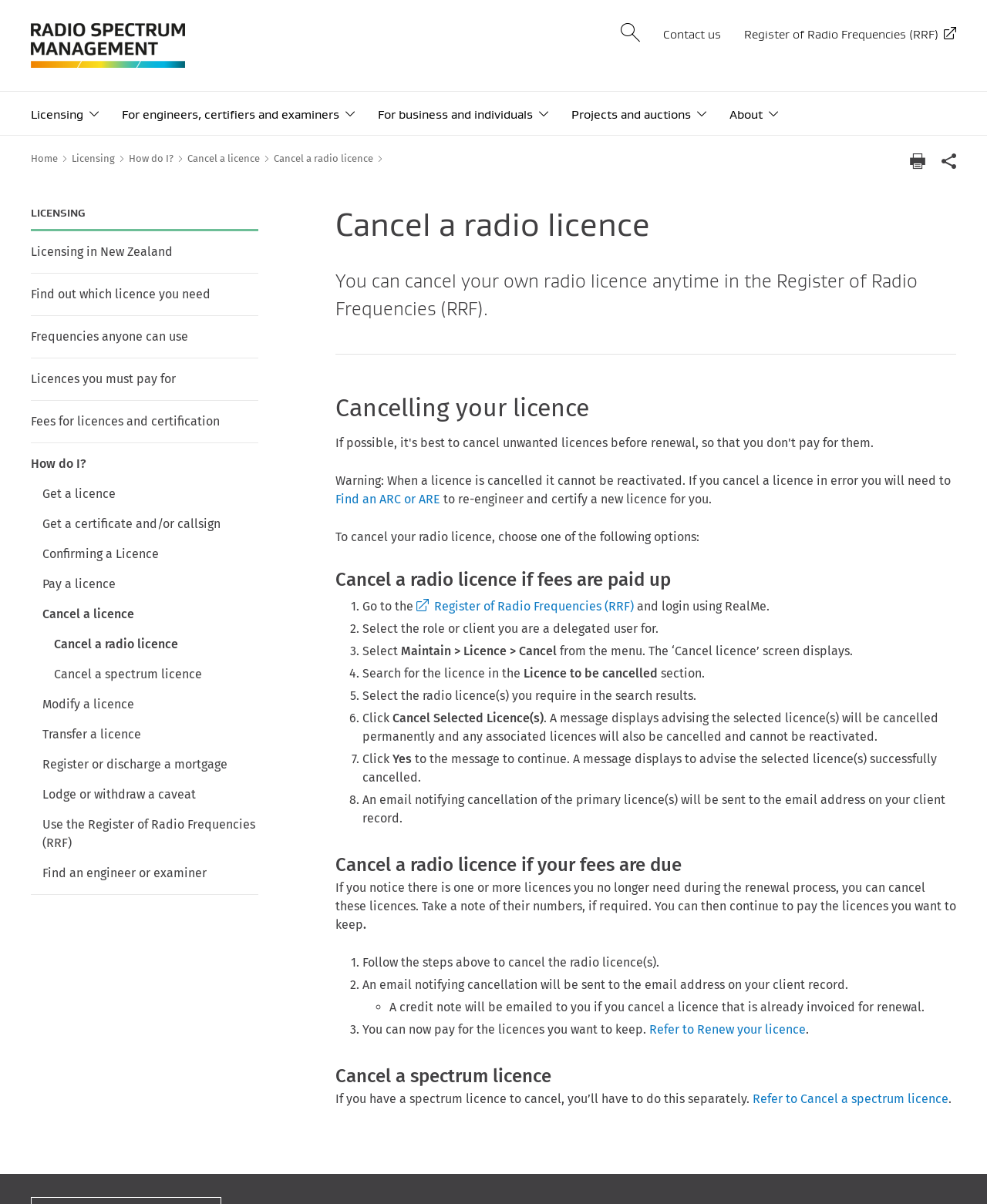What can I do during the renewal process?
Answer the question with detailed information derived from the image.

During the renewal process, I can cancel unwanted licences. This is mentioned in the static text 'If you notice there is one or more licences you no longer need during the renewal process, you can cancel these licences...'.